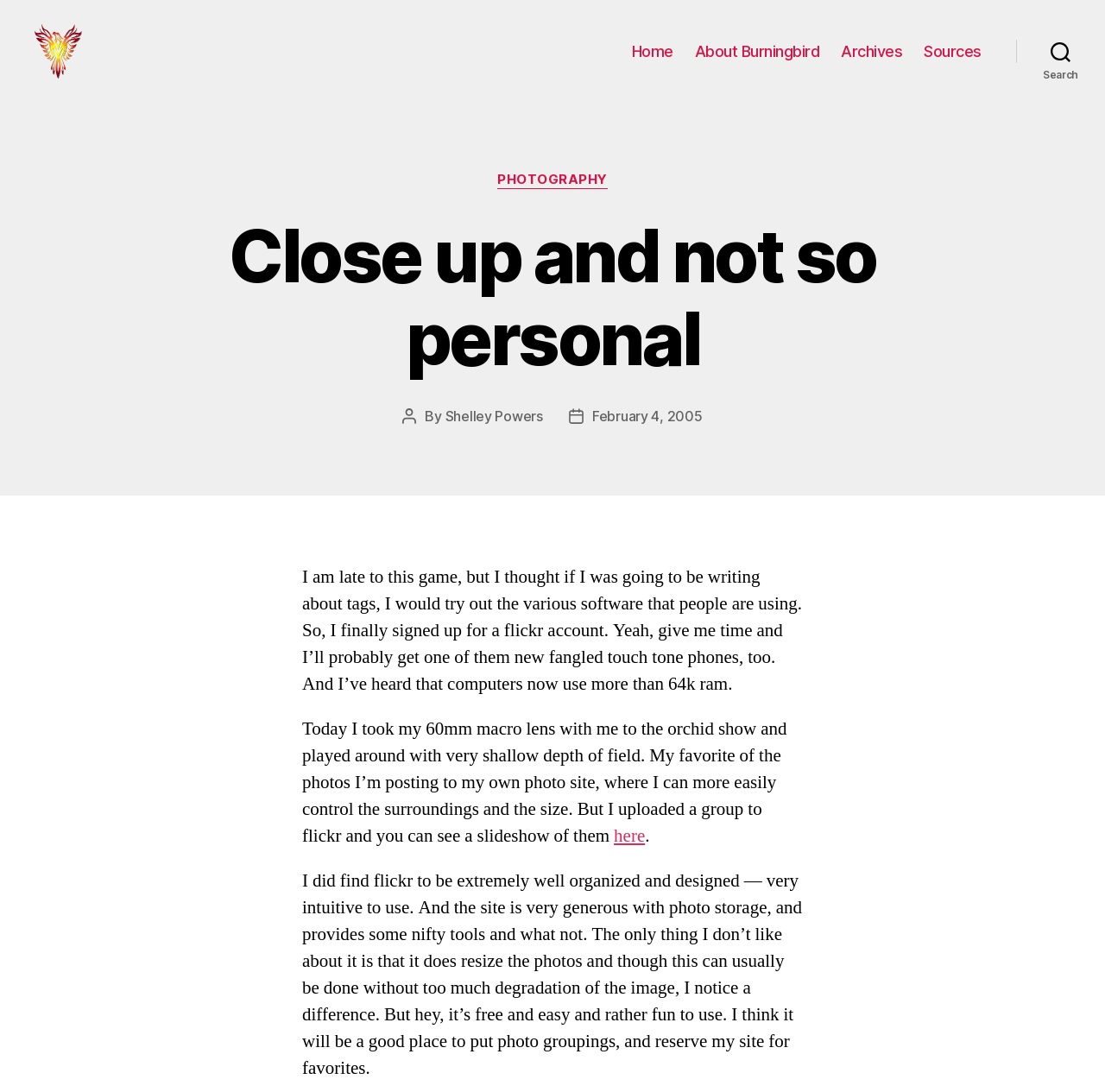What is the name of the website?
Please look at the screenshot and answer using one word or phrase.

Burningbird